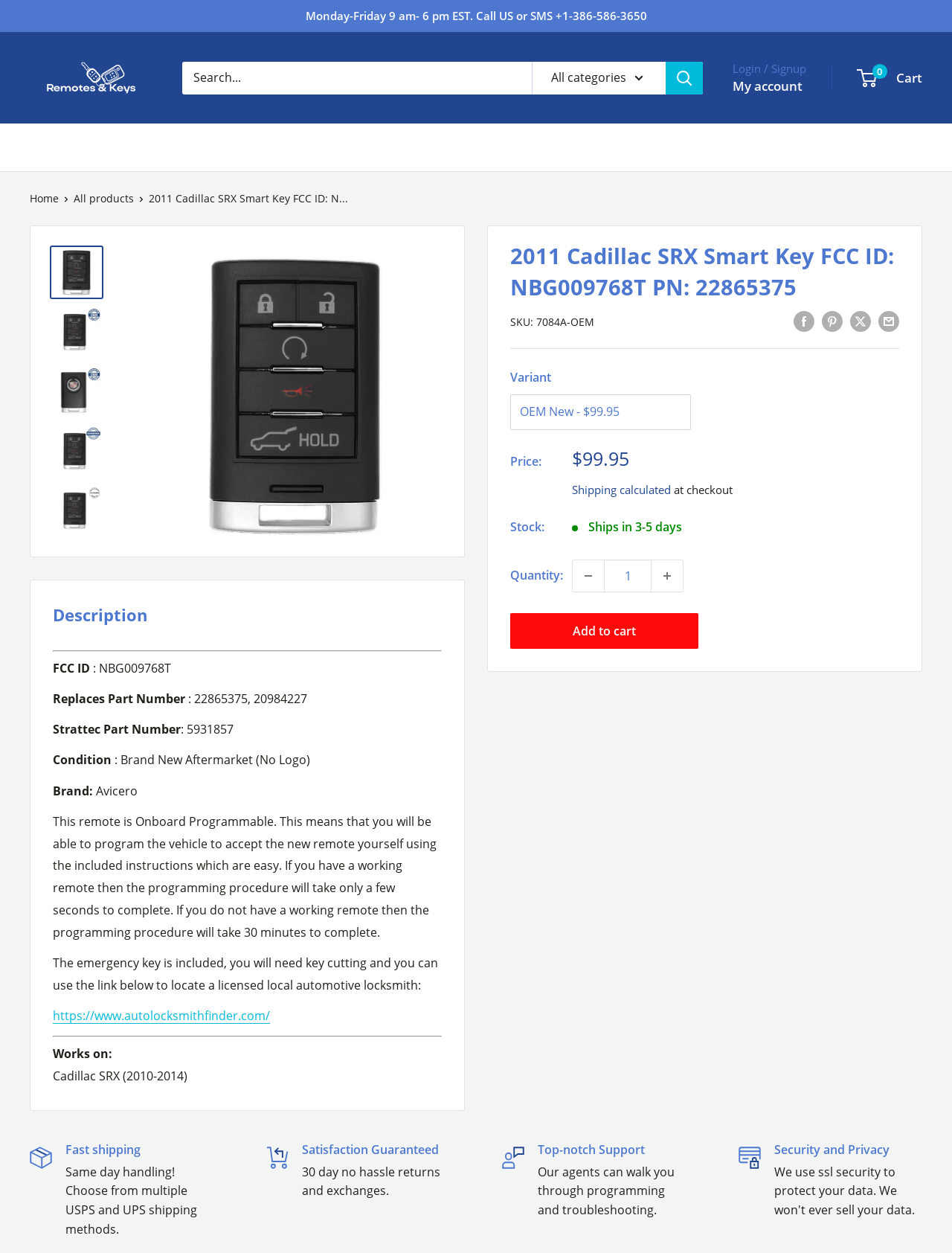Identify the bounding box coordinates for the element you need to click to achieve the following task: "Read the article 'Online retailers sales see their highest growth on record in April'". The coordinates must be four float values ranging from 0 to 1, formatted as [left, top, right, bottom].

None